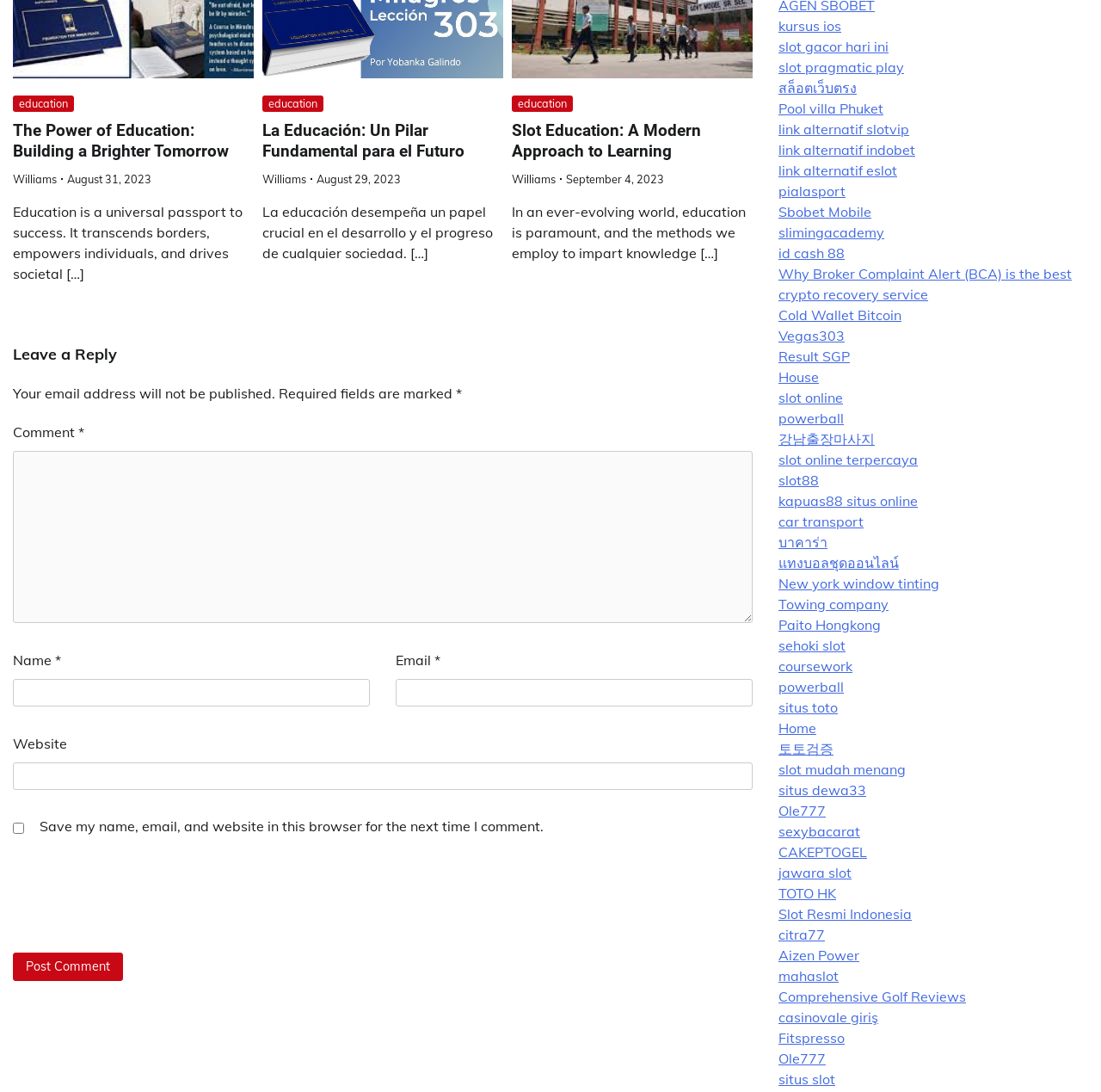Can you specify the bounding box coordinates for the region that should be clicked to fulfill this instruction: "Click the 'education' link".

[0.012, 0.088, 0.067, 0.102]